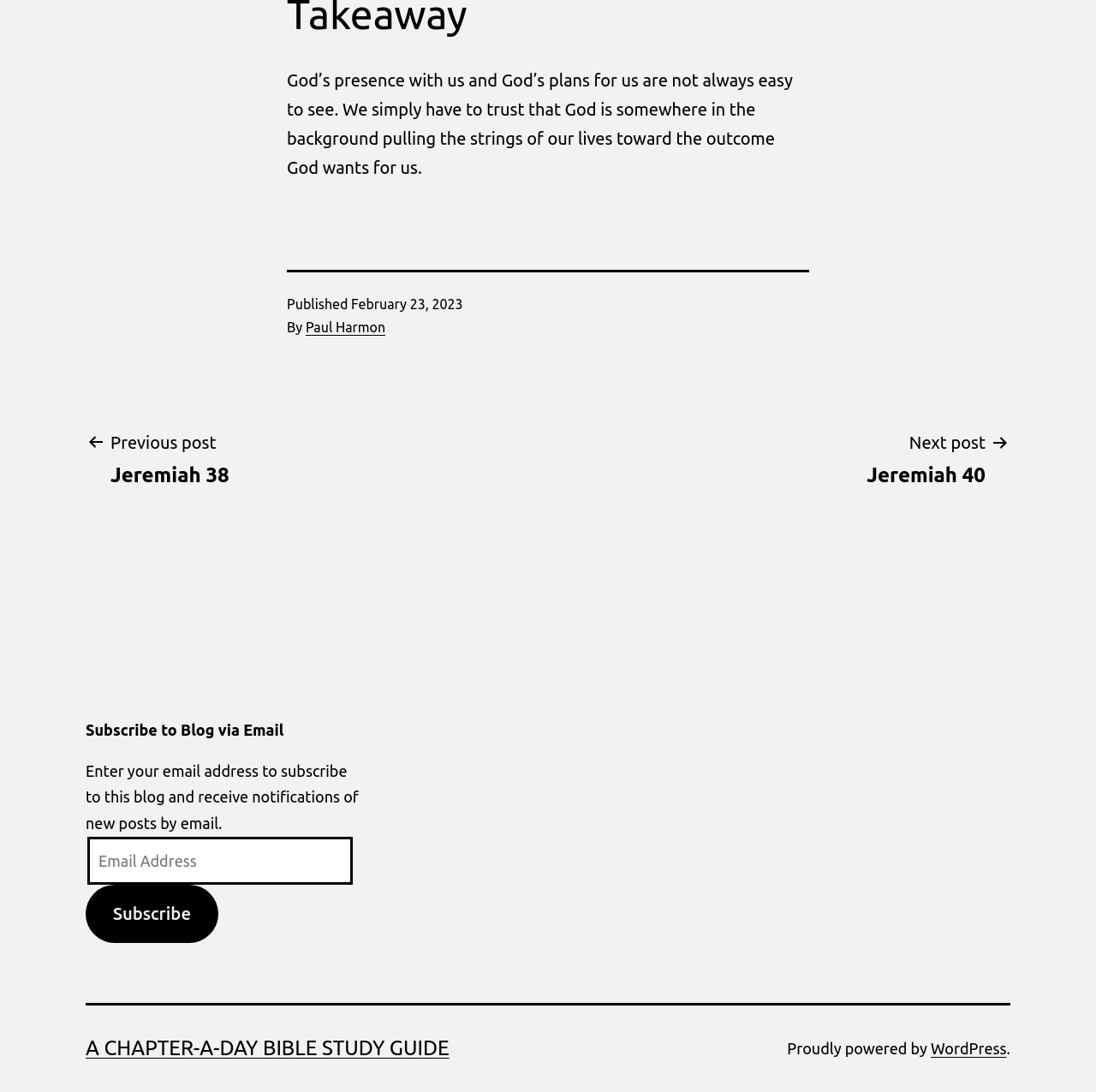Extract the bounding box coordinates for the UI element described as: "WordPress".

[0.849, 0.952, 0.918, 0.968]